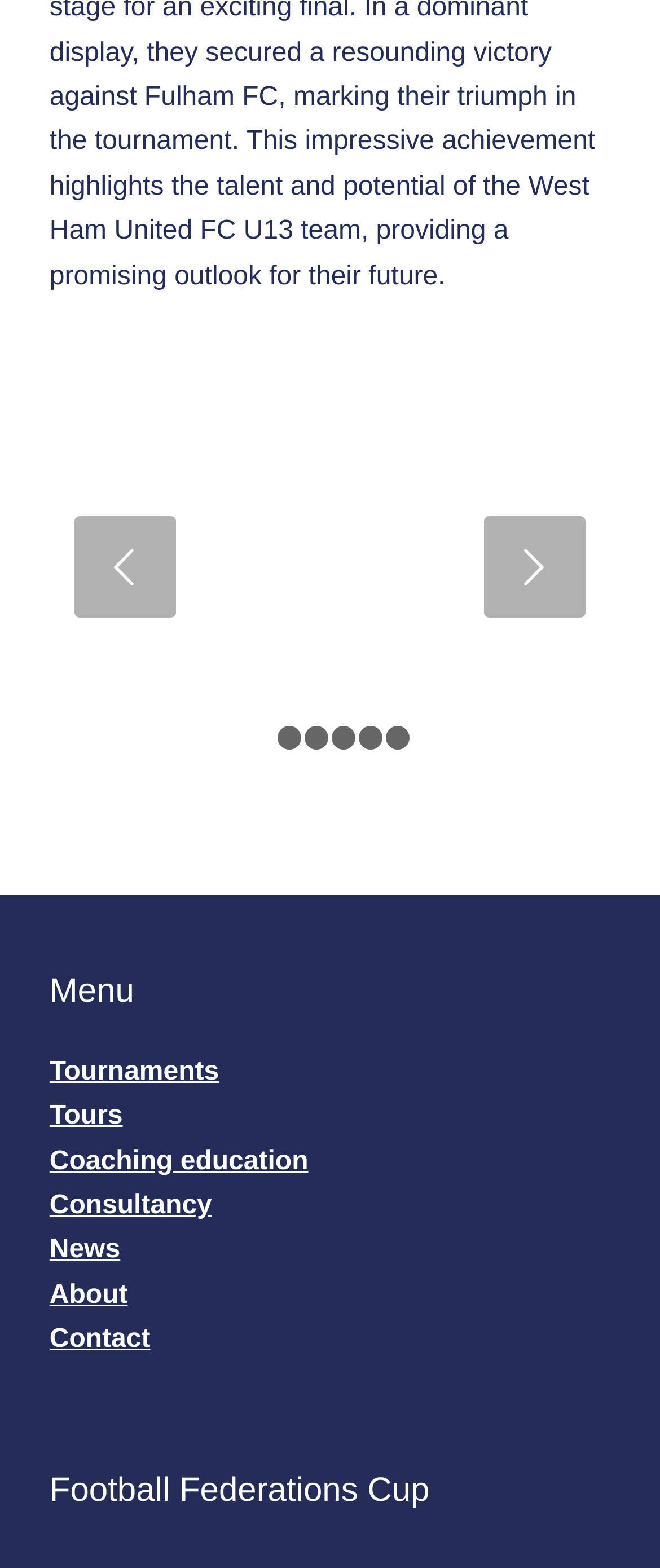Use a single word or phrase to respond to the question:
How many menu items are there?

8